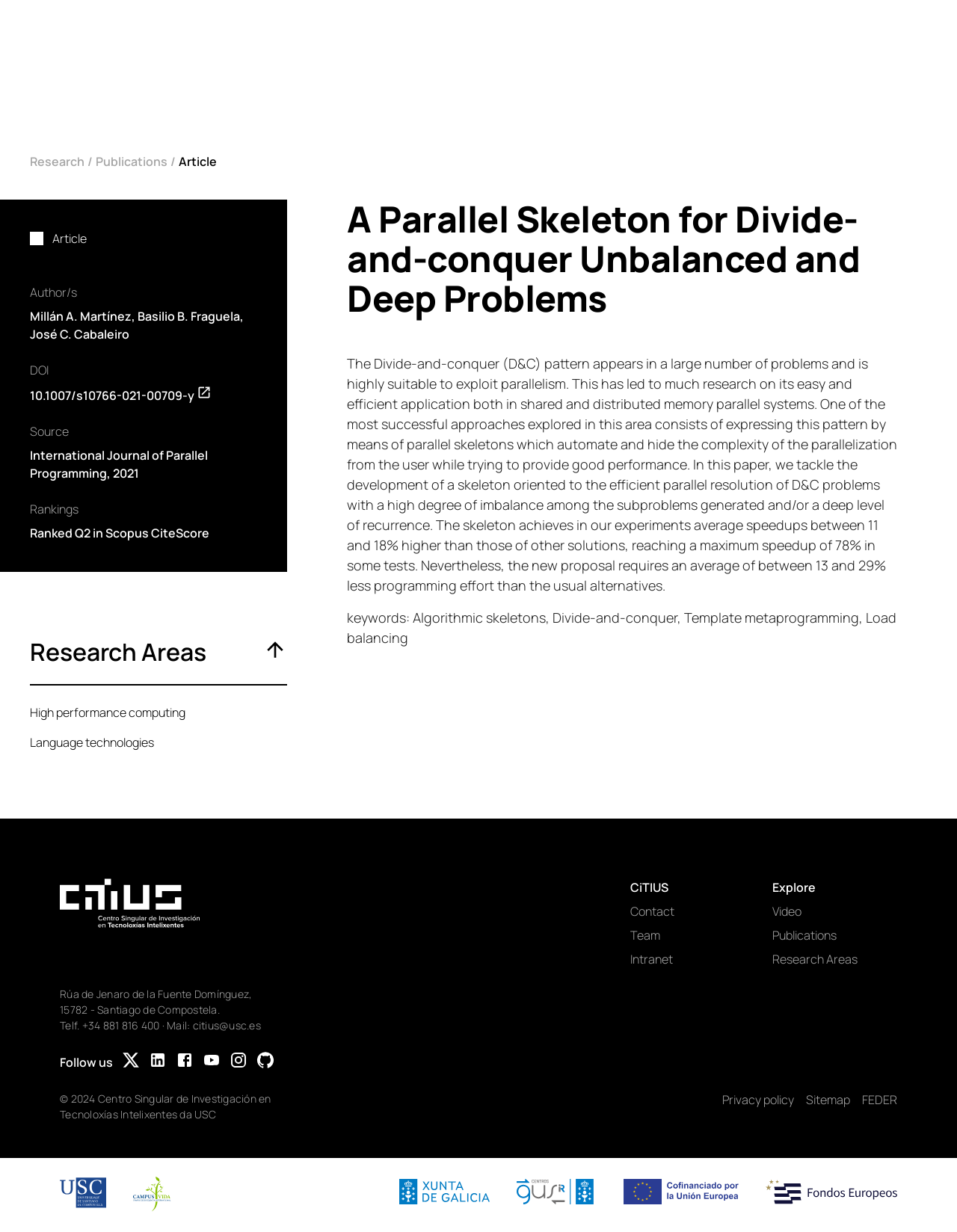Please determine the bounding box coordinates of the clickable area required to carry out the following instruction: "Follow us on social media". The coordinates must be four float numbers between 0 and 1, represented as [left, top, right, bottom].

[0.127, 0.853, 0.146, 0.871]